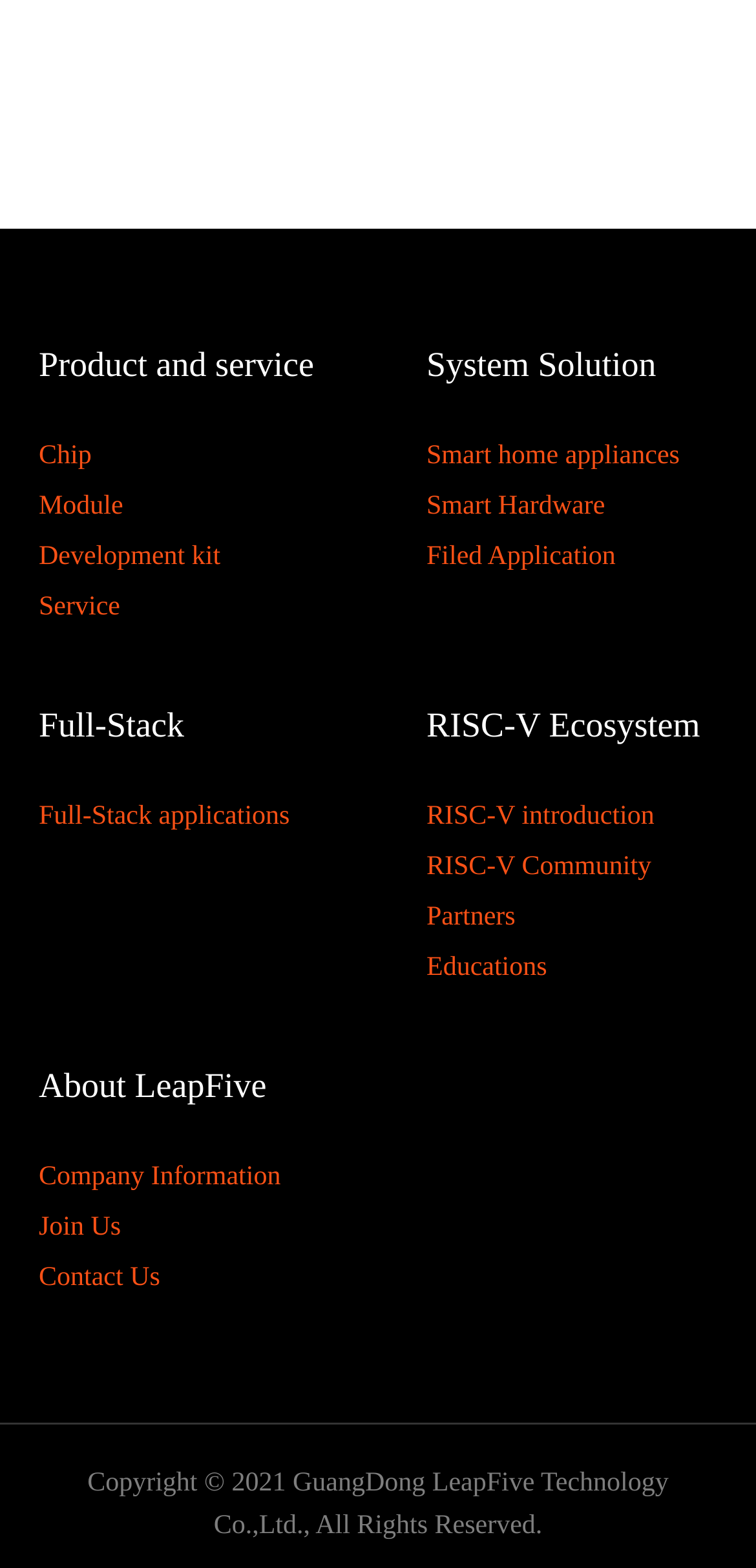What is the focus of the Full-Stack section?
Refer to the image and answer the question using a single word or phrase.

Full-Stack applications